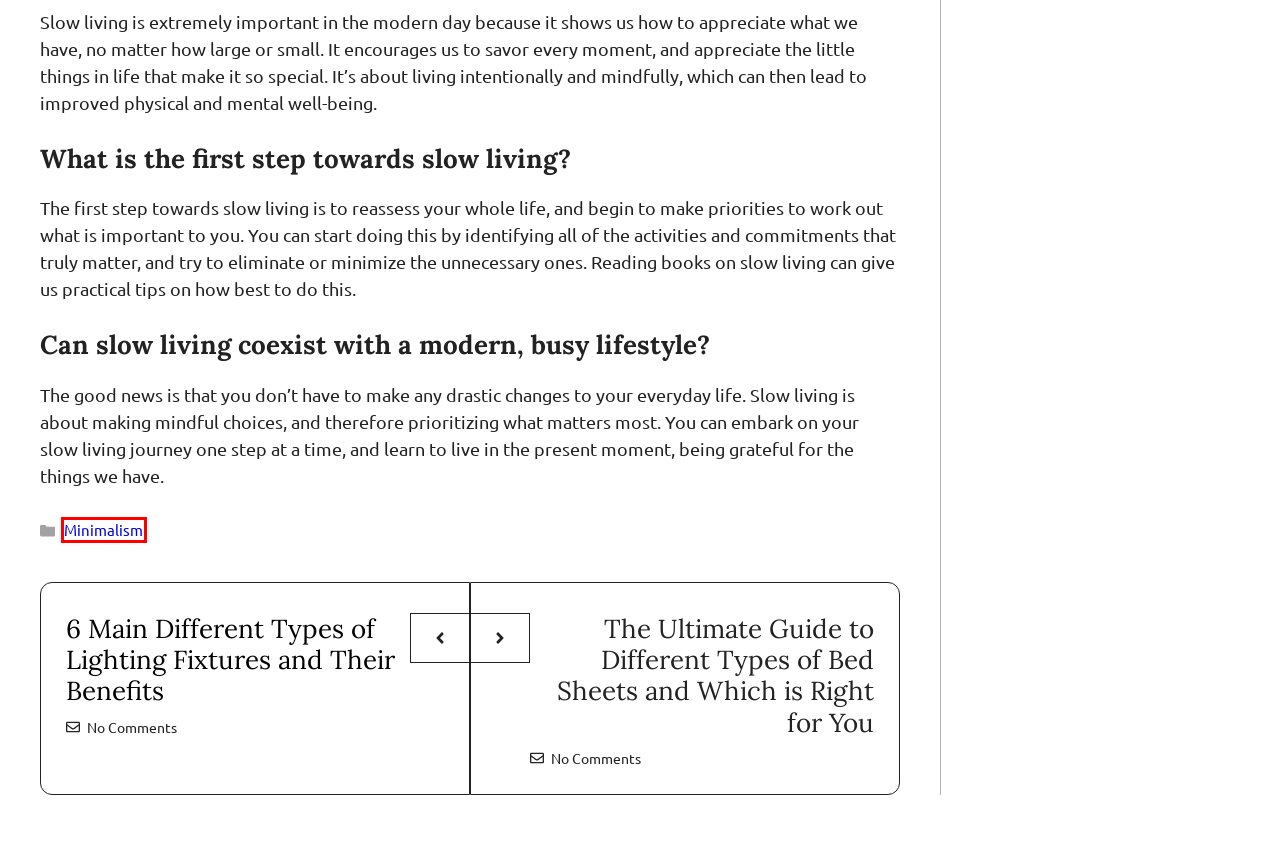Provided is a screenshot of a webpage with a red bounding box around an element. Select the most accurate webpage description for the page that appears after clicking the highlighted element. Here are the candidates:
A. Quotes - Minimalist at Home
B. Personal Growth - Minimalist at Home
C. Minimalist at Home - A Simple Approach to Living with Less
D. 10 Different Types of Bed Sheets For A Good Night's Sleep - Minimalist at Home
E. 6 Main Different Types of Lighting Fixtures & Their Uses - Minimalist at Home
F. Blog - Minimalist at Home
G. Faith - Minimalist at Home
H. Minimalism - Minimalist at Home

H